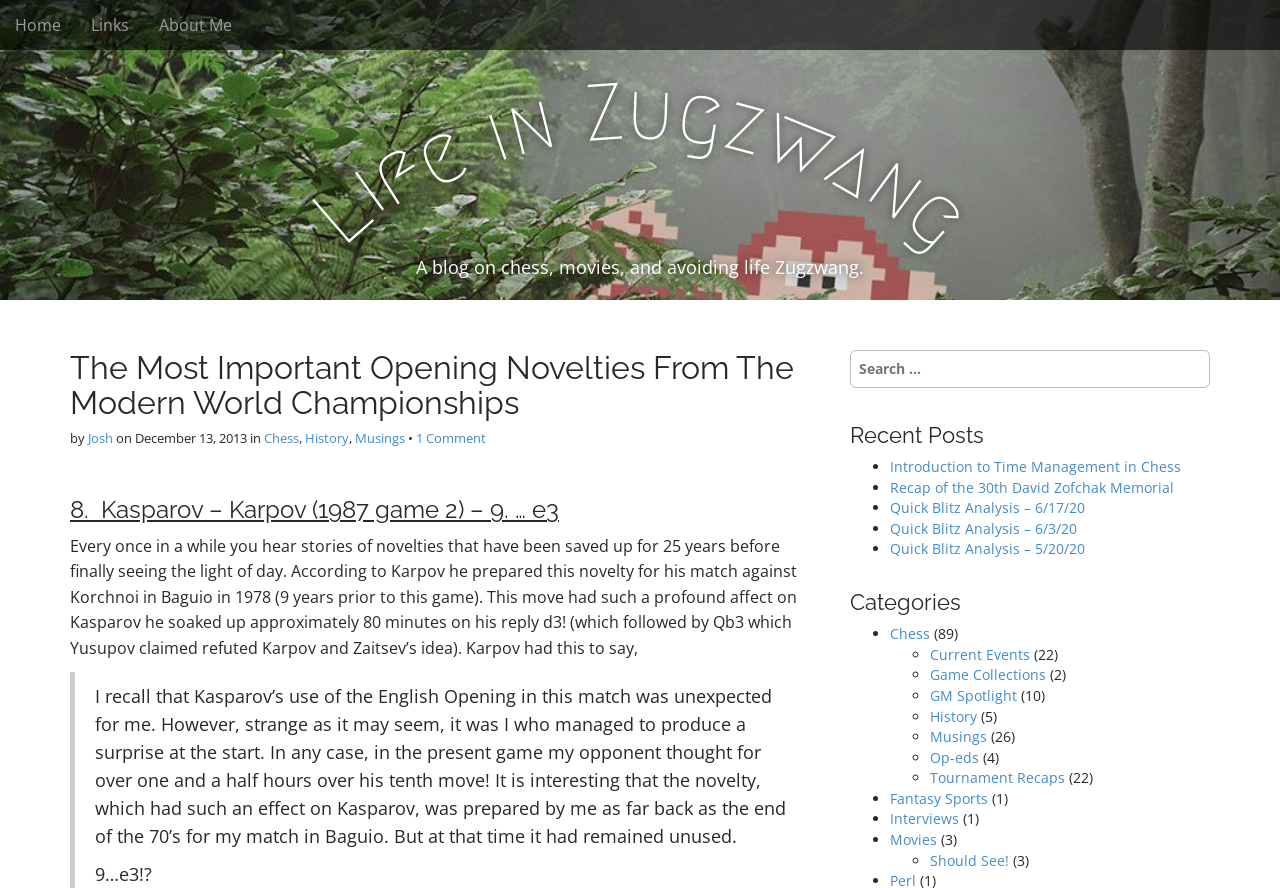What is the date of the blog post?
Please provide a comprehensive and detailed answer to the question.

The date of the blog post is mentioned in the text 'on December 13, 2013' which is located below the title 'The Most Important Opening Novelties From The Modern World Championships'.